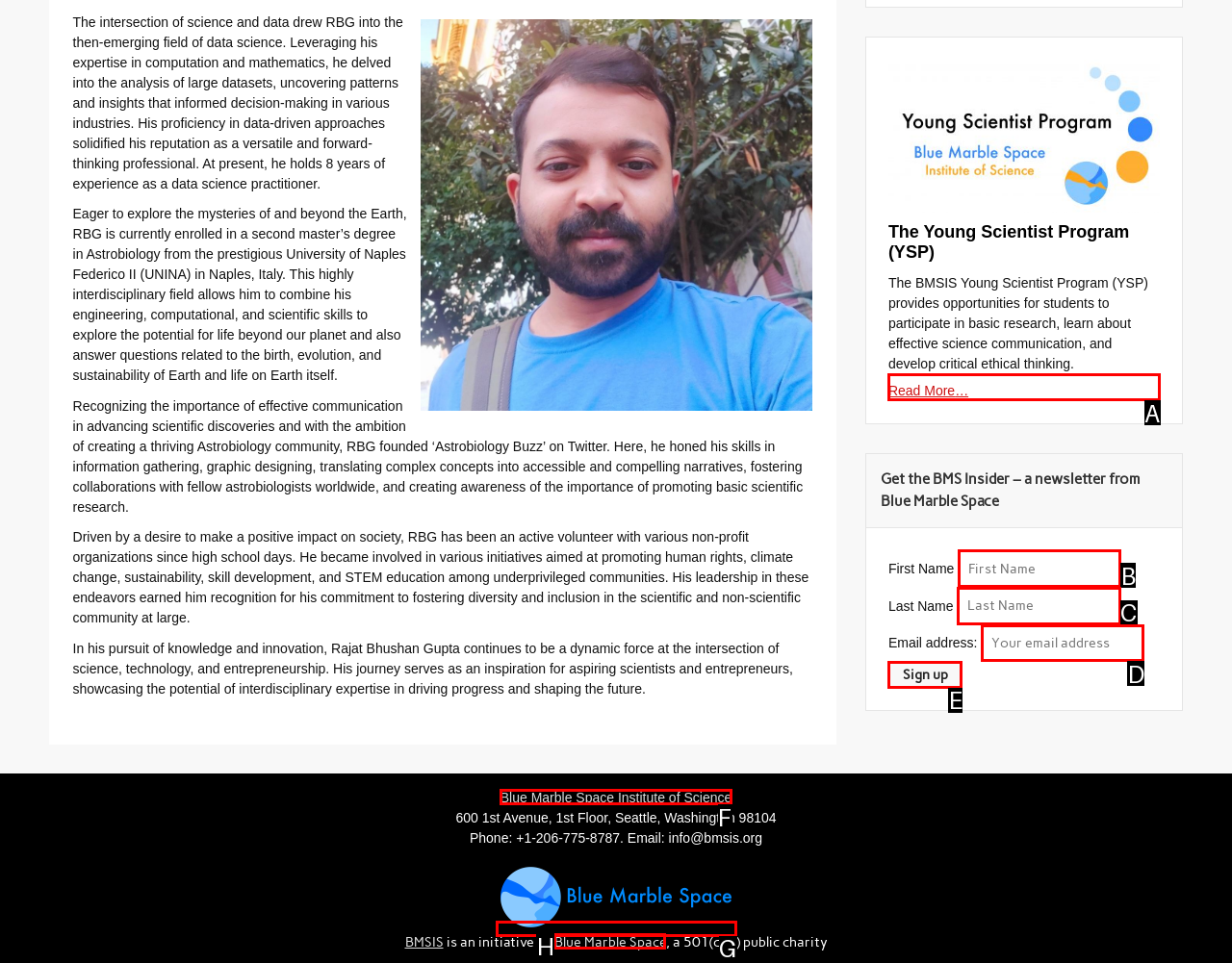Based on the description: value="Sign up", select the HTML element that fits best. Provide the letter of the matching option.

E